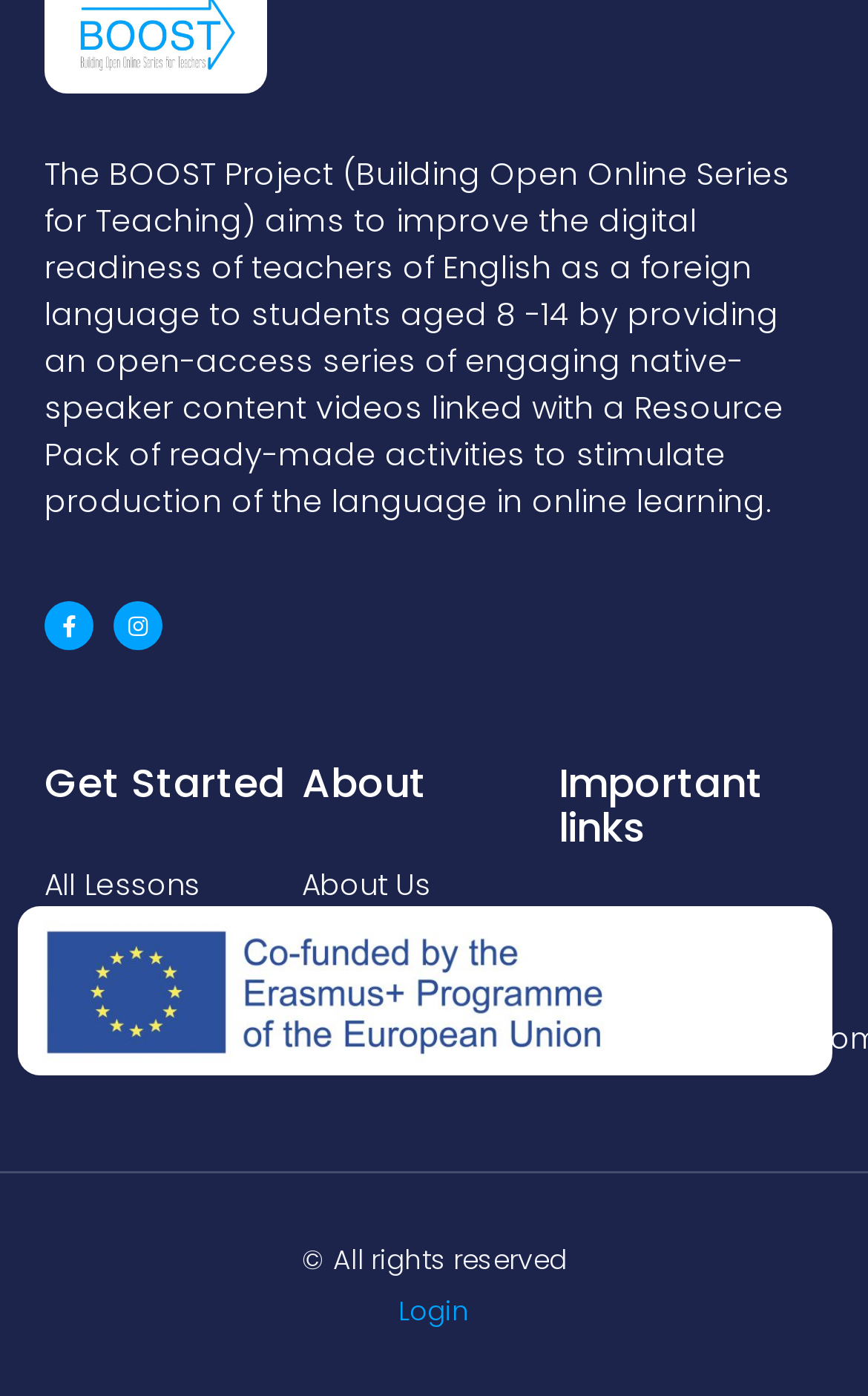Respond concisely with one word or phrase to the following query:
What is the copyright information?

All rights reserved